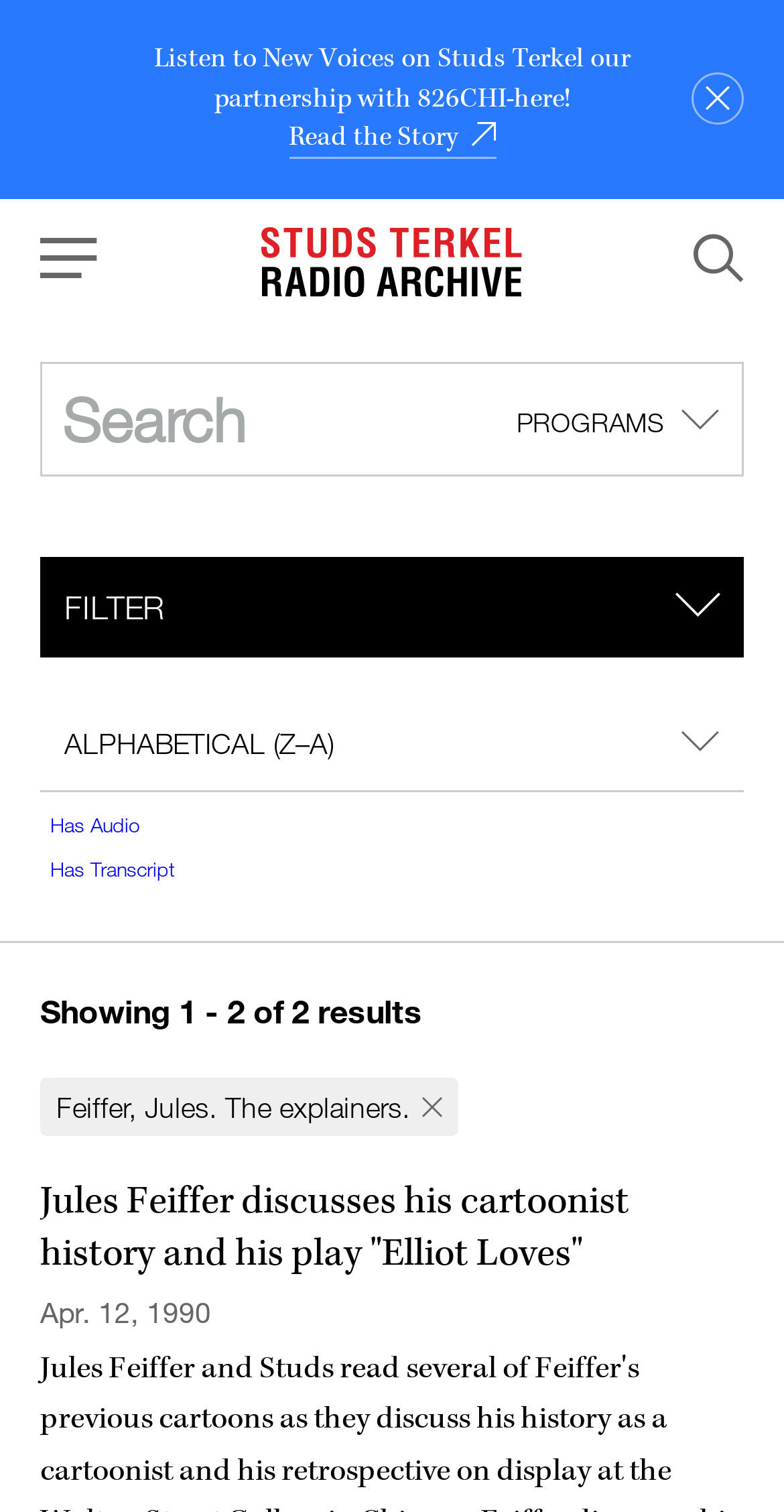What is the purpose of the 'FILTER' button?
Answer the question with a thorough and detailed explanation.

I found the link 'FILTER ' on the webpage, which is likely used to filter the search results based on certain criteria.